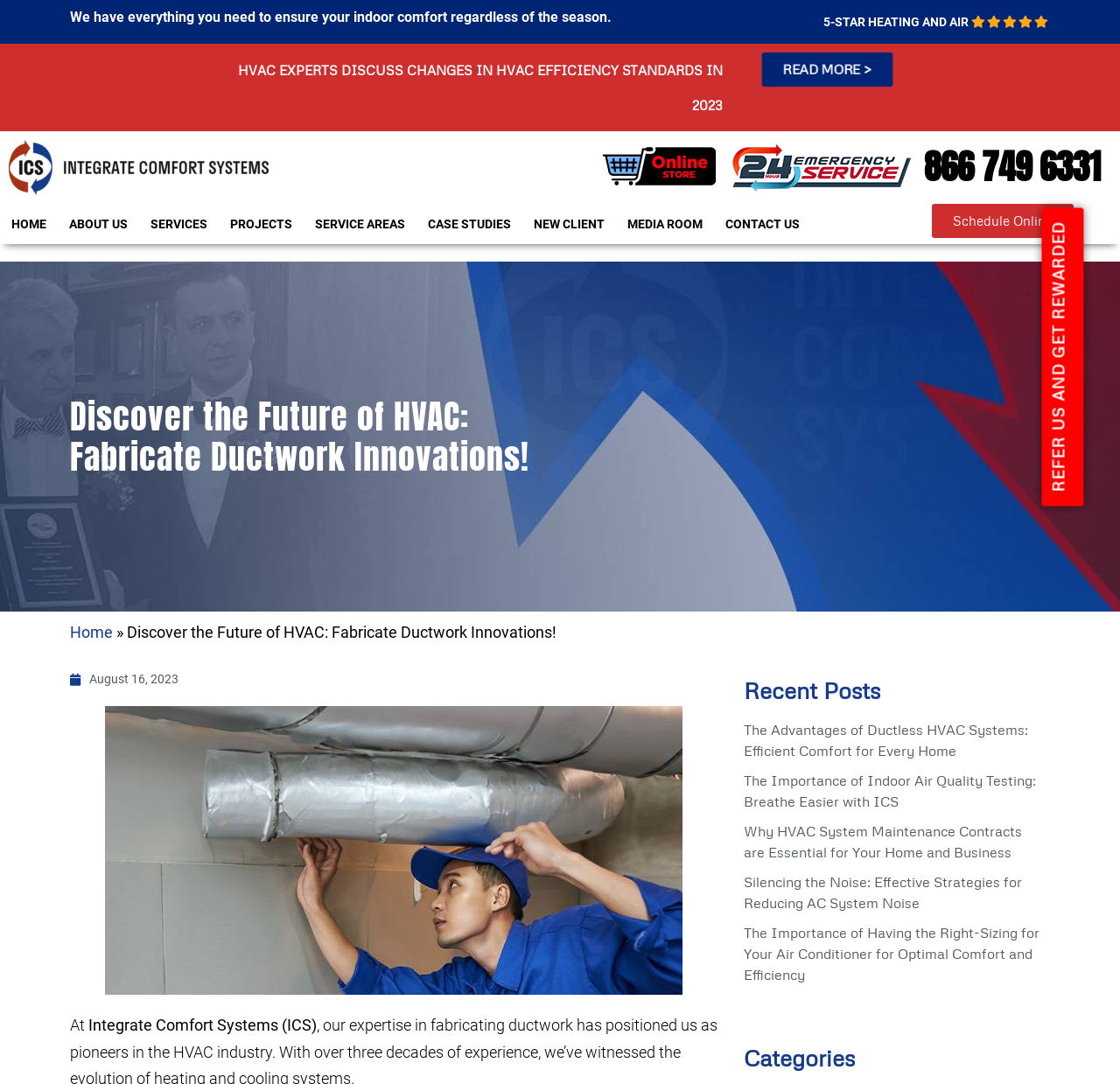What is the company name?
Offer a detailed and exhaustive answer to the question.

I found the company name by looking at the text 'At Integrate Comfort Systems (ICS)' which is located at the bottom of the webpage.